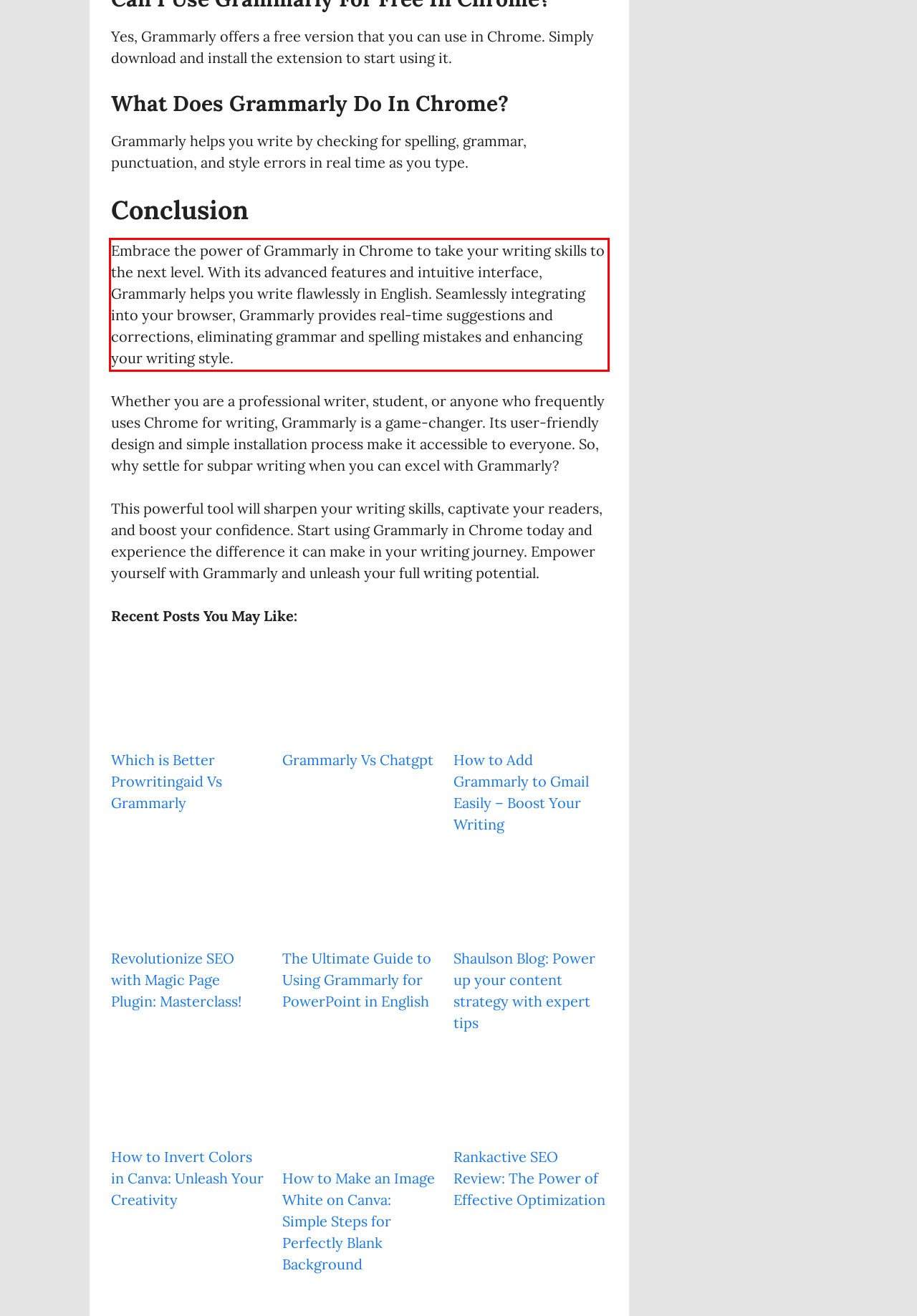You have a screenshot of a webpage with a red bounding box. Identify and extract the text content located inside the red bounding box.

Embrace the power of Grammarly in Chrome to take your writing skills to the next level. With its advanced features and intuitive interface, Grammarly helps you write flawlessly in English. Seamlessly integrating into your browser, Grammarly provides real-time suggestions and corrections, eliminating grammar and spelling mistakes and enhancing your writing style.